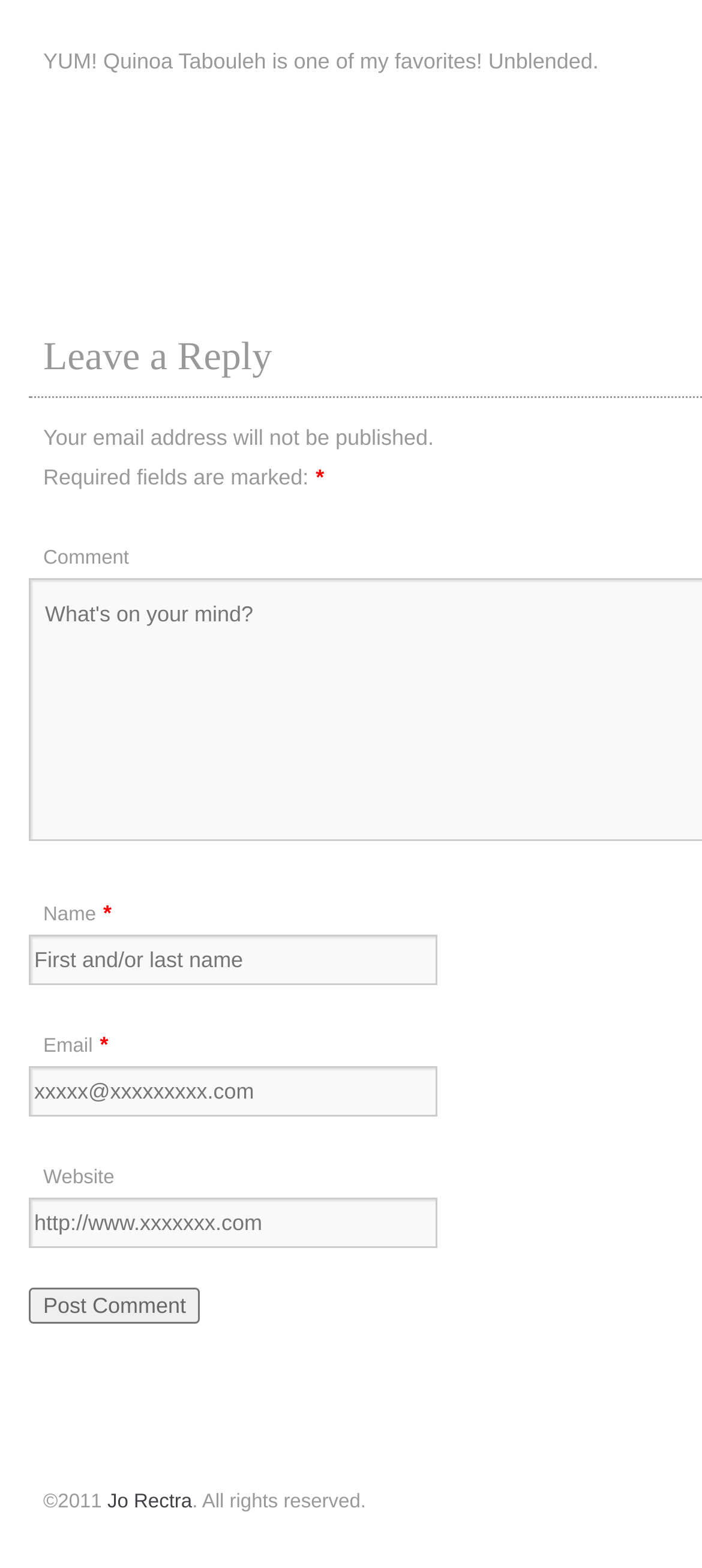Please provide a detailed answer to the question below based on the screenshot: 
What is the purpose of the button at the bottom?

The button at the bottom of the webpage has the text 'Post Comment', indicating that its purpose is to submit a comment after filling out the required fields.